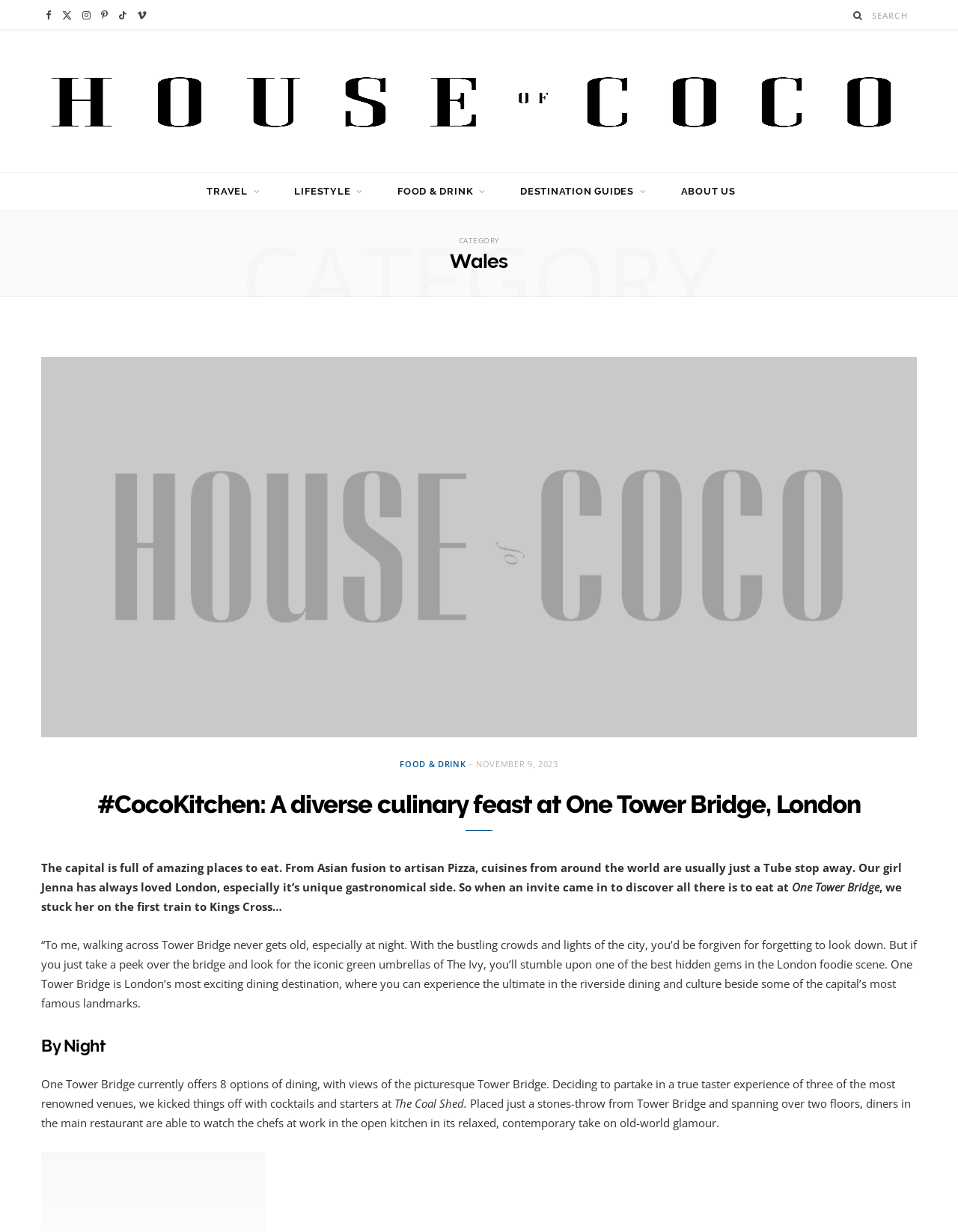Please identify the bounding box coordinates of the element that needs to be clicked to perform the following instruction: "check announcements".

None